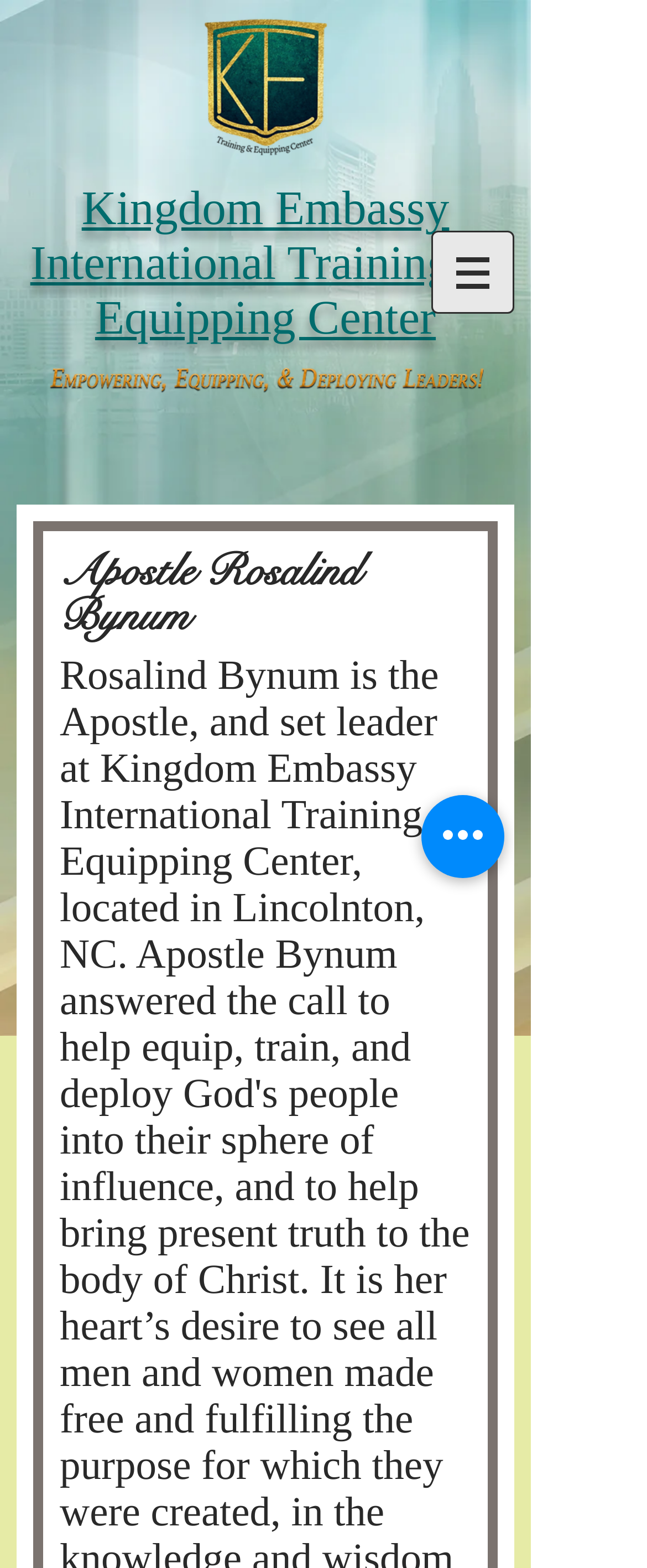Please provide a comprehensive response to the question below by analyzing the image: 
What is above the navigation menu?

By comparing the y1, y2 coordinates of the elements, I determined that the church logo is above the navigation menu.